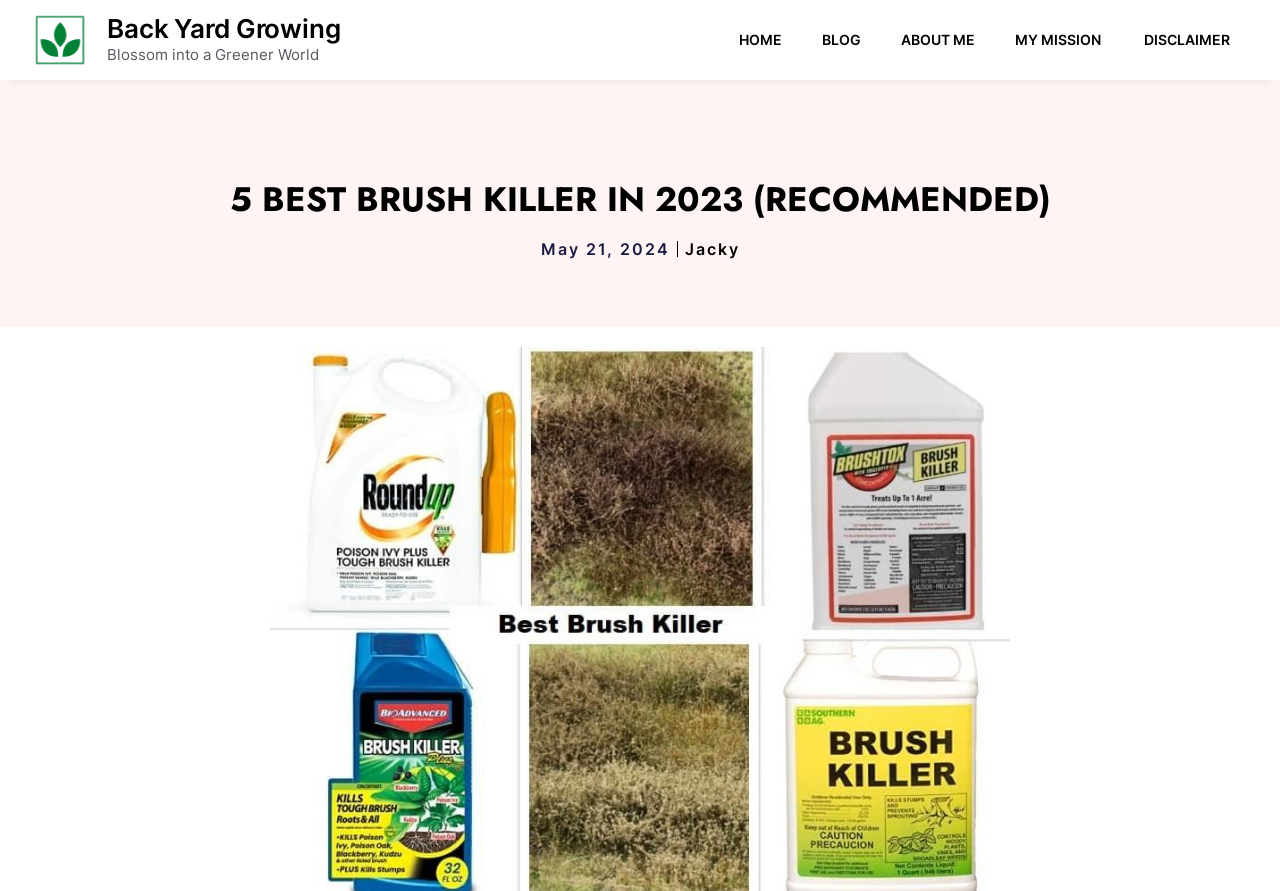What is the date of the article?
Please give a detailed answer to the question using the information shown in the image.

I found the date of the article by examining the time element, which contains the static text 'May 21, 2024'.